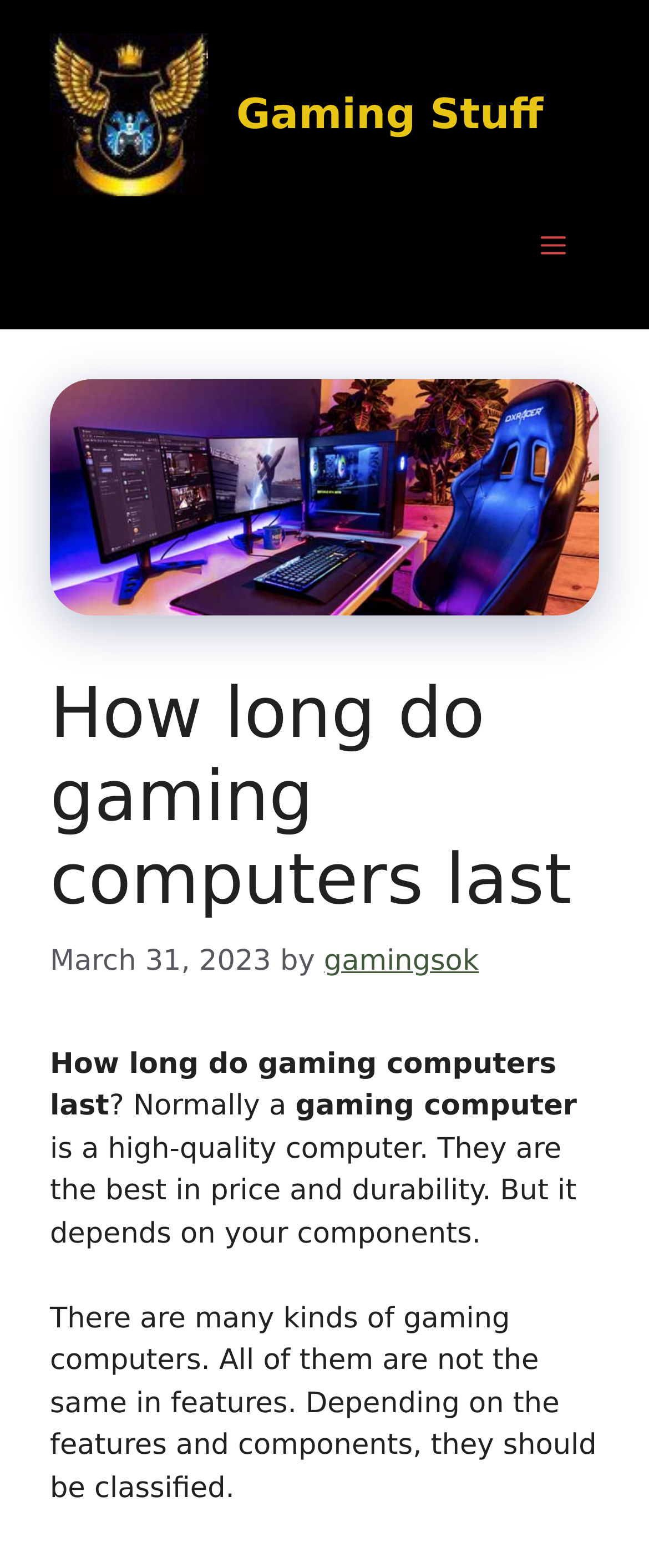What is the classification of gaming computers based on?
Provide a short answer using one word or a brief phrase based on the image.

Features and components